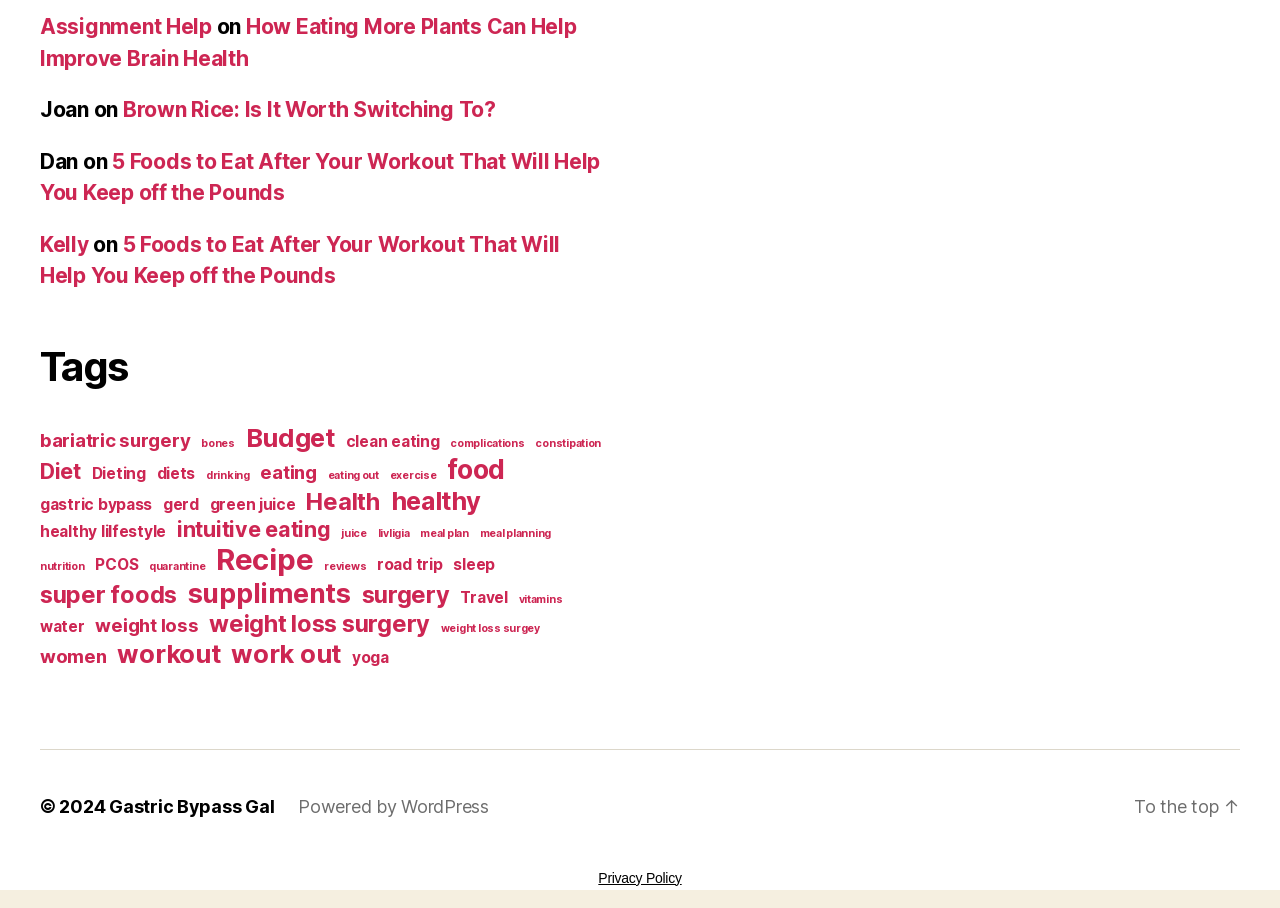Identify the bounding box for the described UI element. Provide the coordinates in (top-left x, top-left y, bottom-right x, bottom-right y) format with values ranging from 0 to 1: meal planning

[0.375, 0.58, 0.431, 0.594]